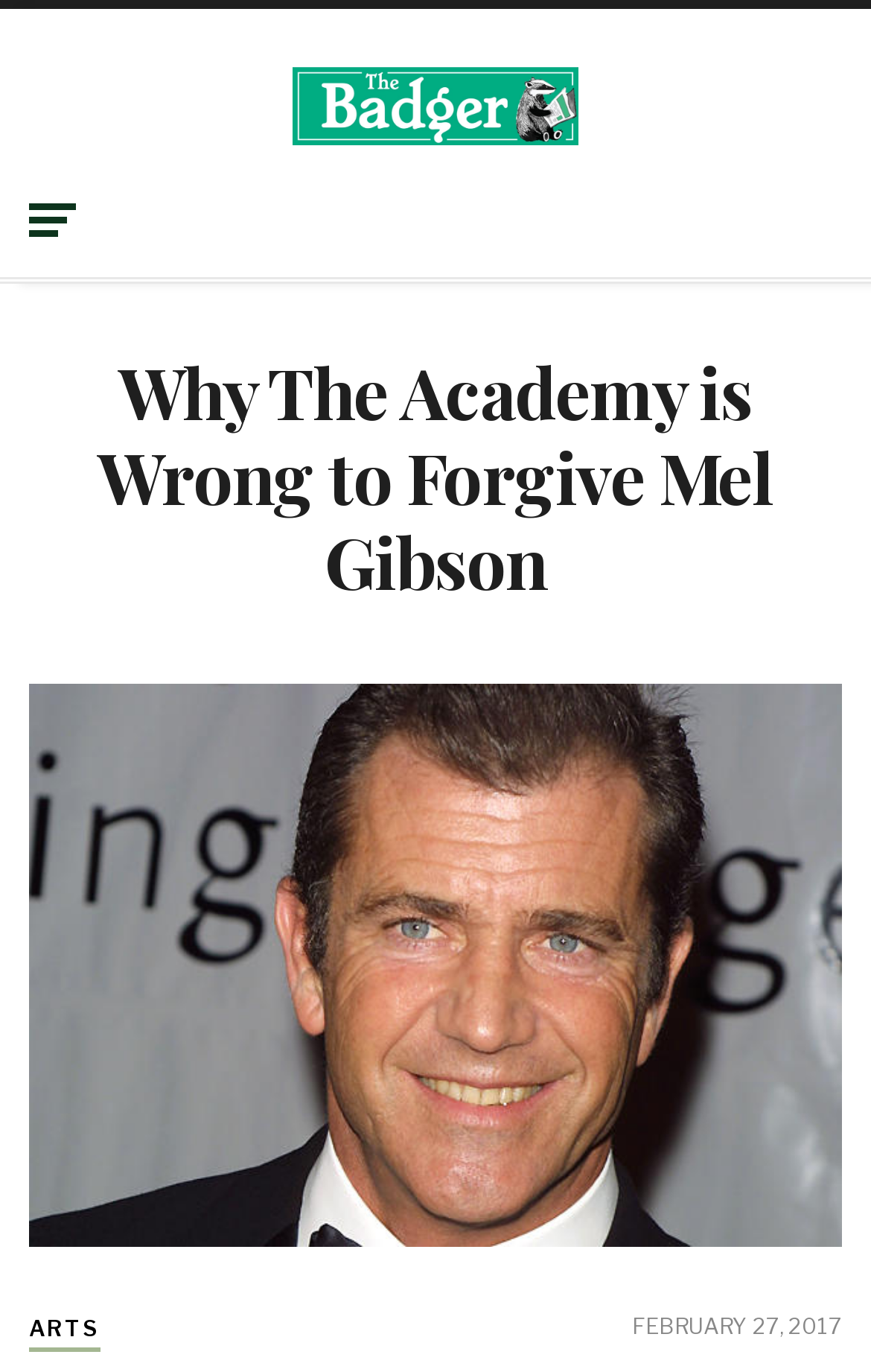Locate the bounding box of the UI element based on this description: "Arts". Provide four float numbers between 0 and 1 as [left, top, right, bottom].

[0.034, 0.954, 0.115, 0.986]